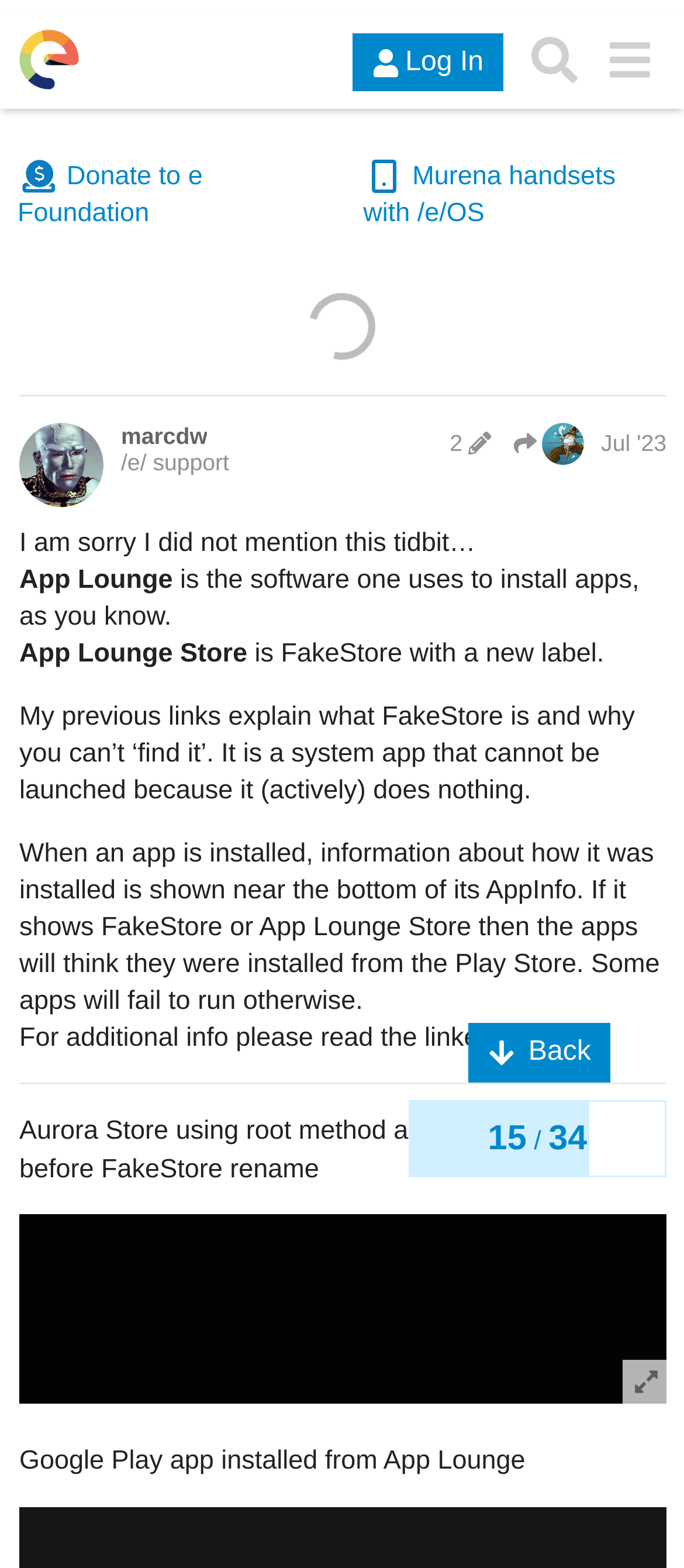Please determine the bounding box coordinates for the element with the description: "title="like this post"".

[0.753, 0.011, 0.864, 0.054]